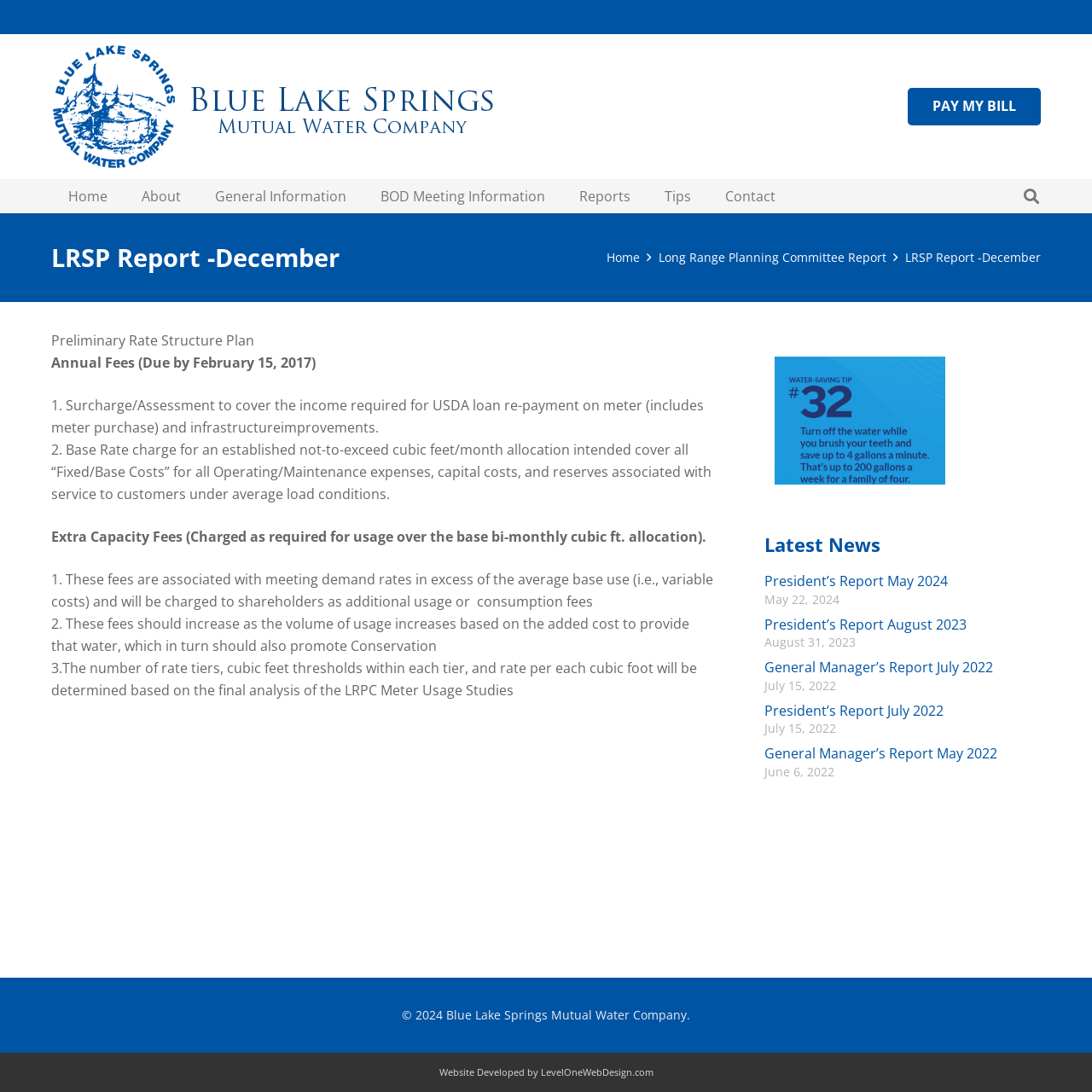Using the webpage screenshot, locate the HTML element that fits the following description and provide its bounding box: "aria-label="Search"".

[0.929, 0.162, 0.96, 0.197]